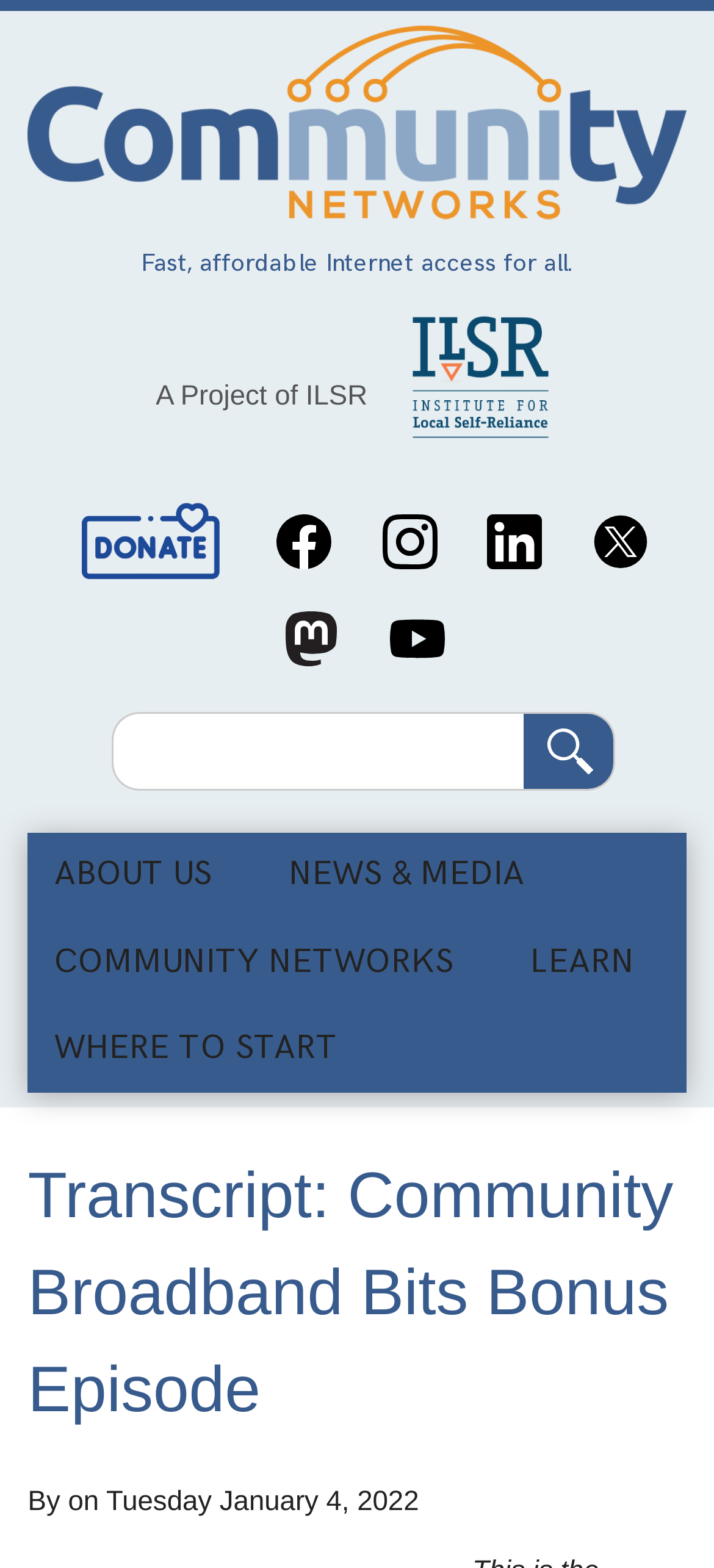Provide a short answer using a single word or phrase for the following question: 
How many main navigation links are available?

5